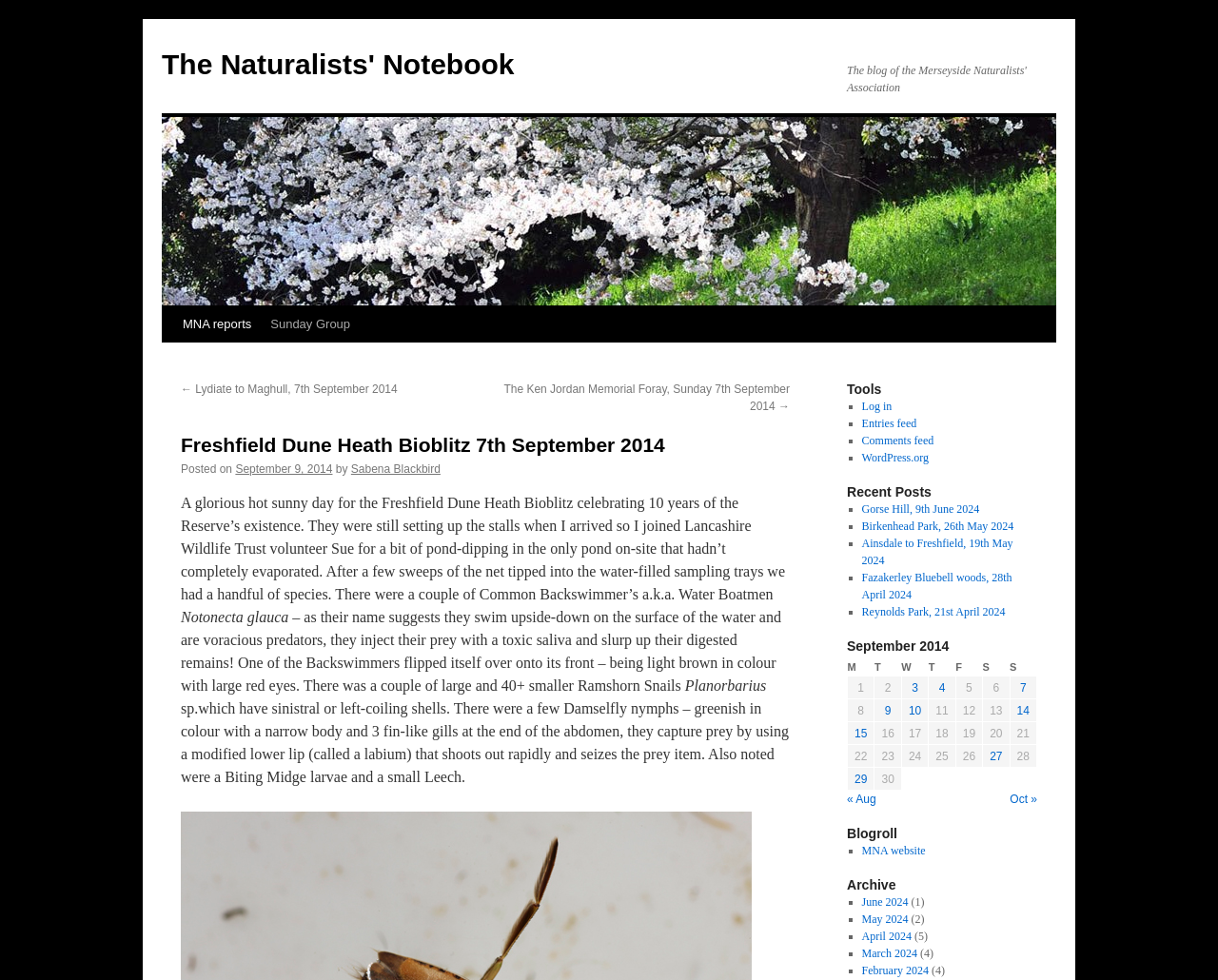Highlight the bounding box coordinates of the element that should be clicked to carry out the following instruction: "Click the 'Entries feed' link". The coordinates must be given as four float numbers ranging from 0 to 1, i.e., [left, top, right, bottom].

[0.707, 0.425, 0.753, 0.439]